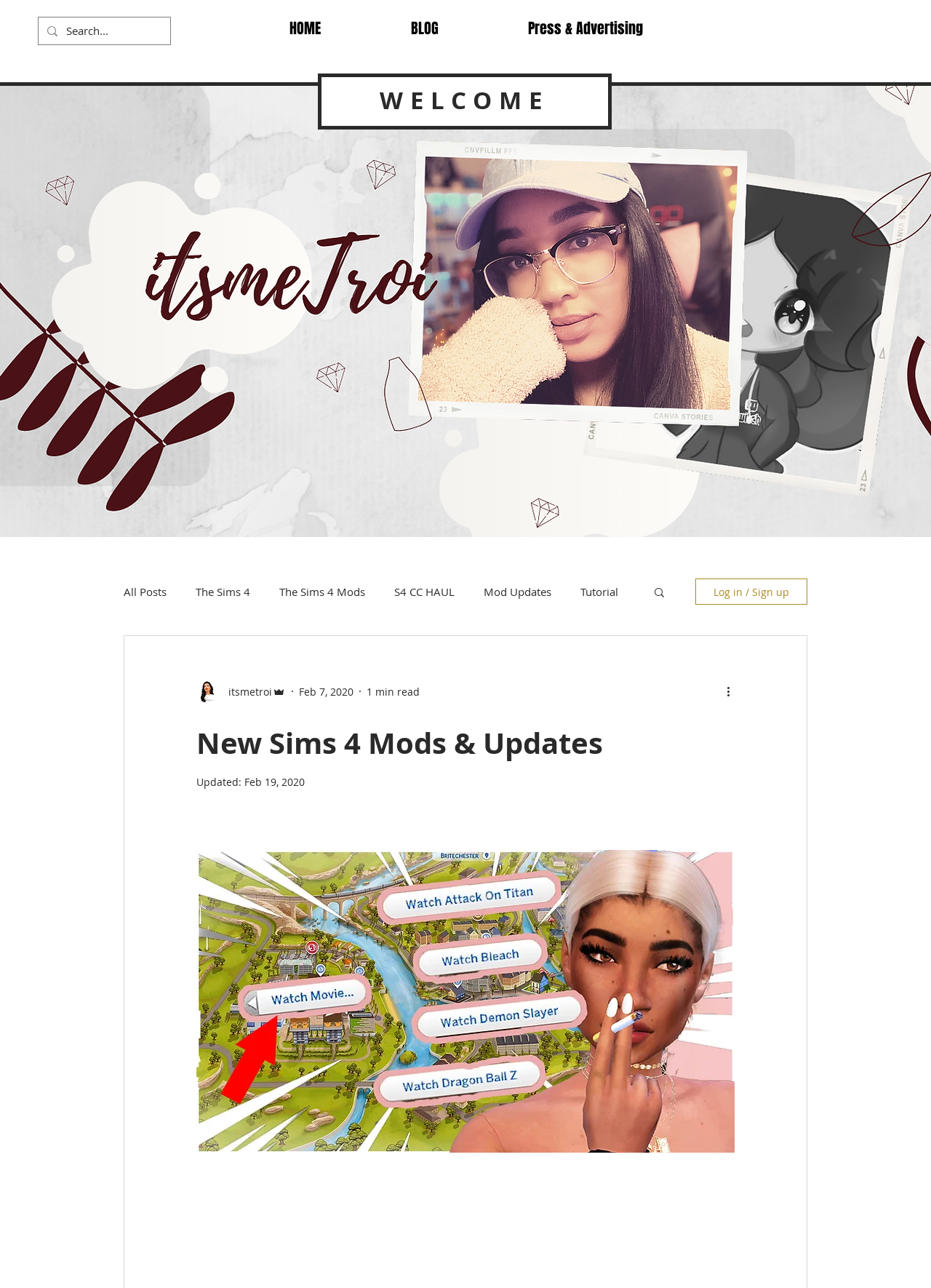Please identify the bounding box coordinates of the area I need to click to accomplish the following instruction: "Go to the blog homepage".

[0.133, 0.437, 0.685, 0.482]